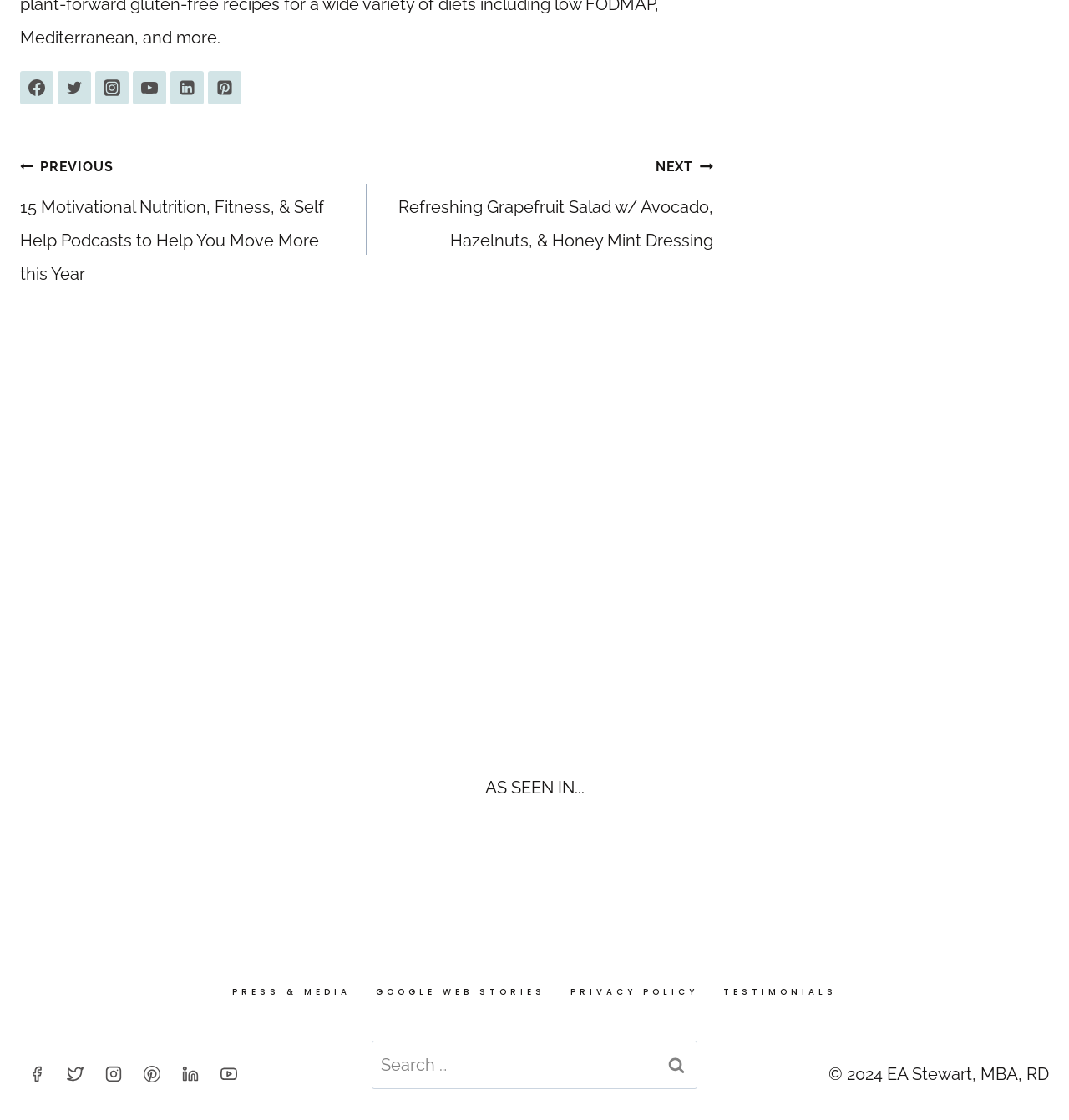Using the webpage screenshot, locate the HTML element that fits the following description and provide its bounding box: "Pinterest".

[0.127, 0.926, 0.158, 0.956]